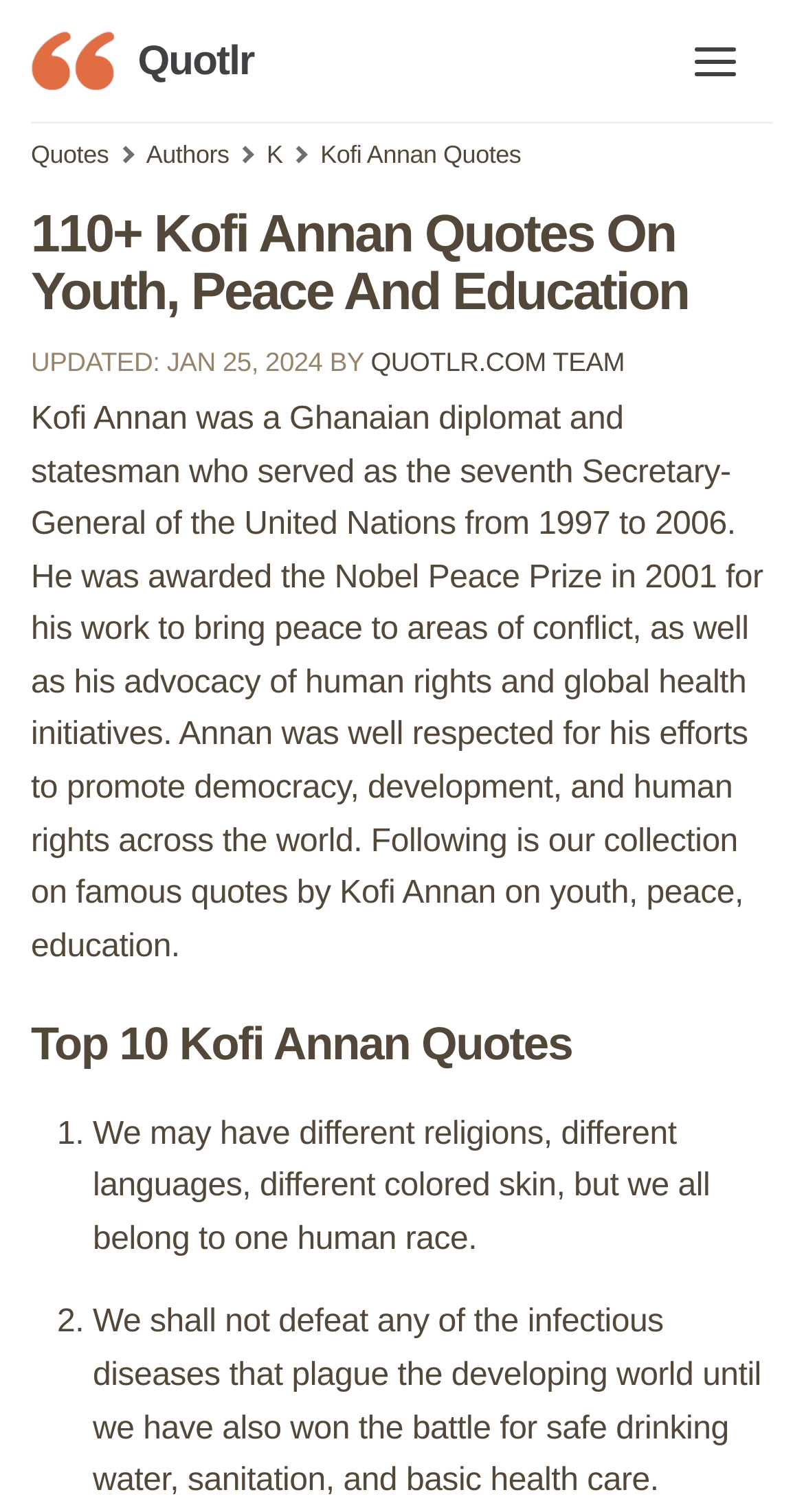Create an elaborate caption for the webpage.

The webpage is dedicated to showcasing quotes from Kofi Annan, a Ghanaian statesman and former Secretary-General of the United Nations. At the top left corner, there is a link to "Quotlr - Daily Quotes" accompanied by an image. On the top right corner, there is a "Menu" link that expands to reveal links to "Quotes", "Authors", and a specific link to "K".

Below the menu, there is a heading that reads "110+ Kofi Annan Quotes On Youth, Peace And Education". Following this heading, there is a brief description of Kofi Annan's background and achievements, including his Nobel Peace Prize award.

The main content of the webpage is divided into sections. The first section is headed "Top 10 Kofi Annan Quotes", which lists quotes from the statesman. Each quote is numbered and accompanied by the quote text. The quotes are arranged vertically, with the first quote starting from the top left and subsequent quotes following below it.

There are 10 quotes in total, each discussing topics such as human rights, global health, and education. The quotes are concise and thought-provoking, providing insight into Kofi Annan's views on various issues.